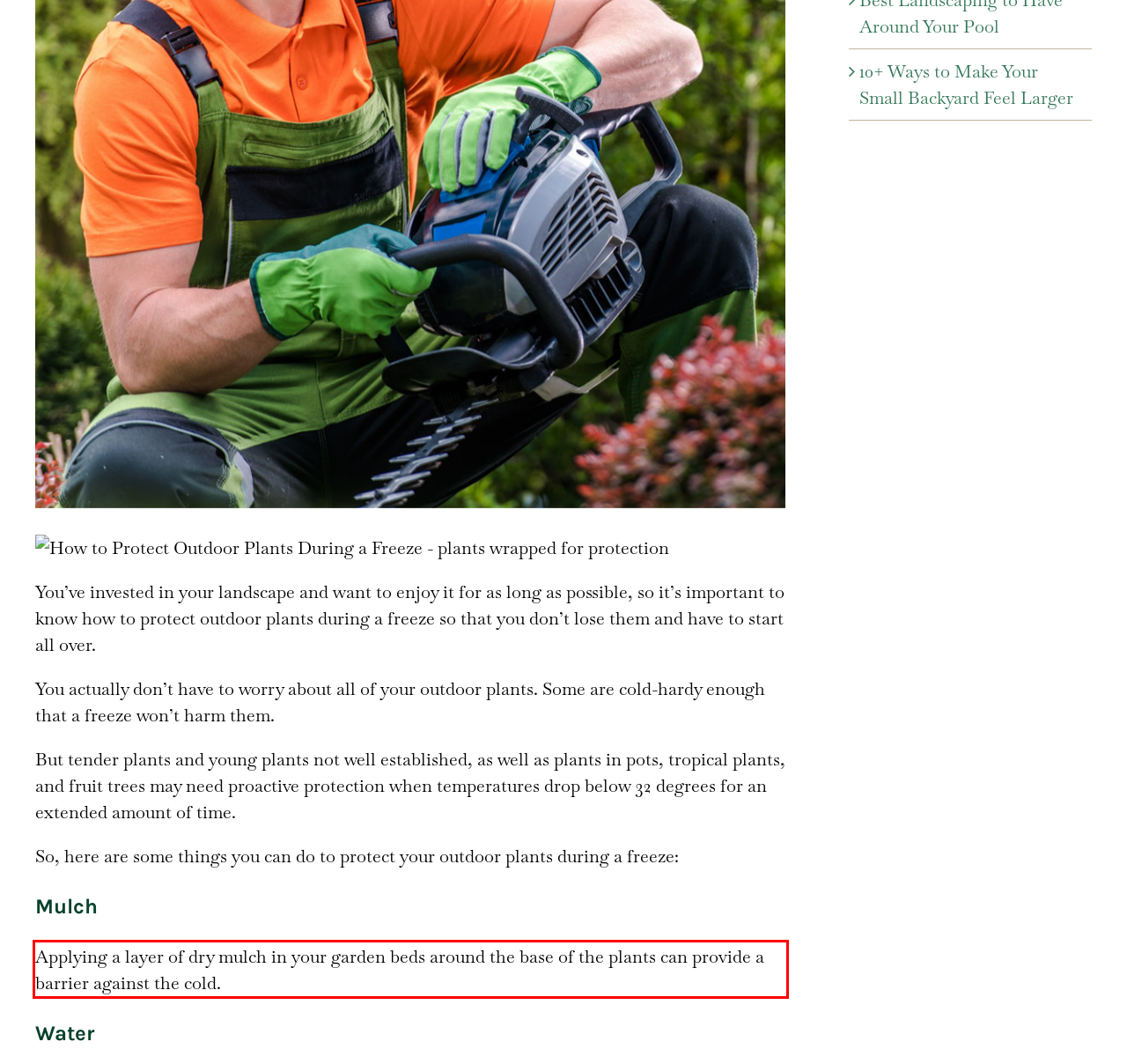You are given a webpage screenshot with a red bounding box around a UI element. Extract and generate the text inside this red bounding box.

Applying a layer of dry mulch in your garden beds around the base of the plants can provide a barrier against the cold.